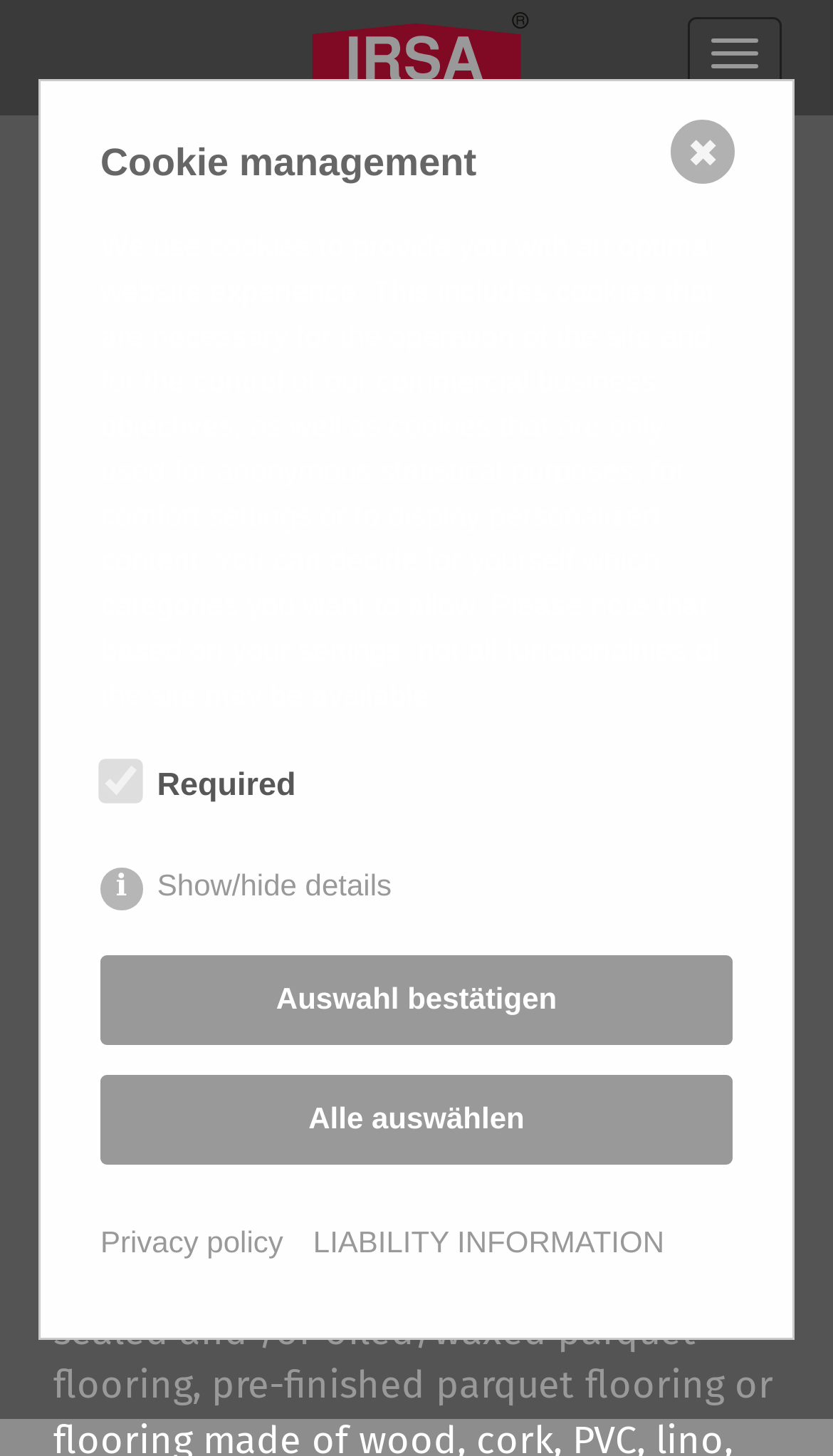Please give a succinct answer to the question in one word or phrase:
What is the purpose of the link 'Privacy policy'?

To access the privacy policy